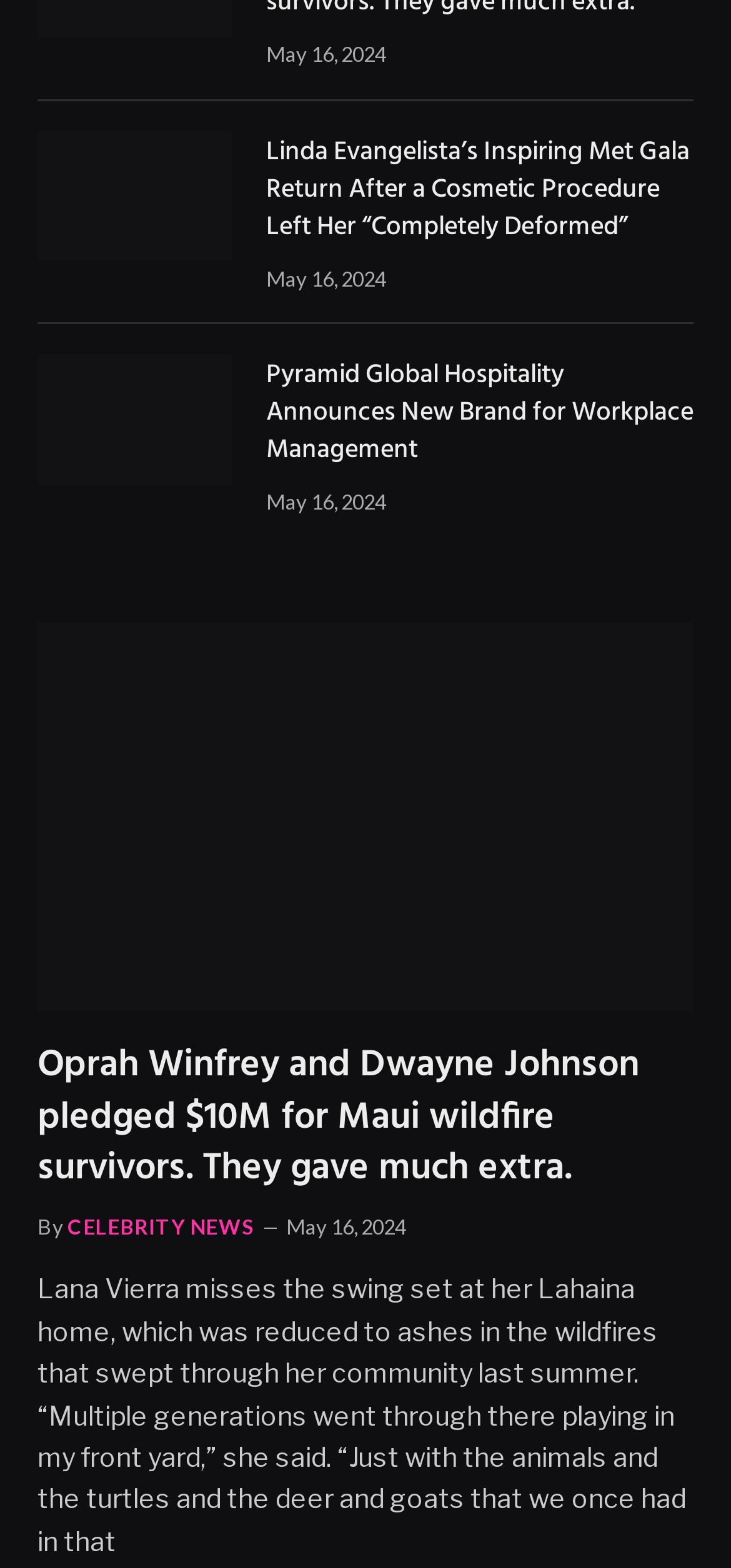Identify the bounding box of the HTML element described here: "celebrity news". Provide the coordinates as four float numbers between 0 and 1: [left, top, right, bottom].

[0.092, 0.774, 0.348, 0.79]